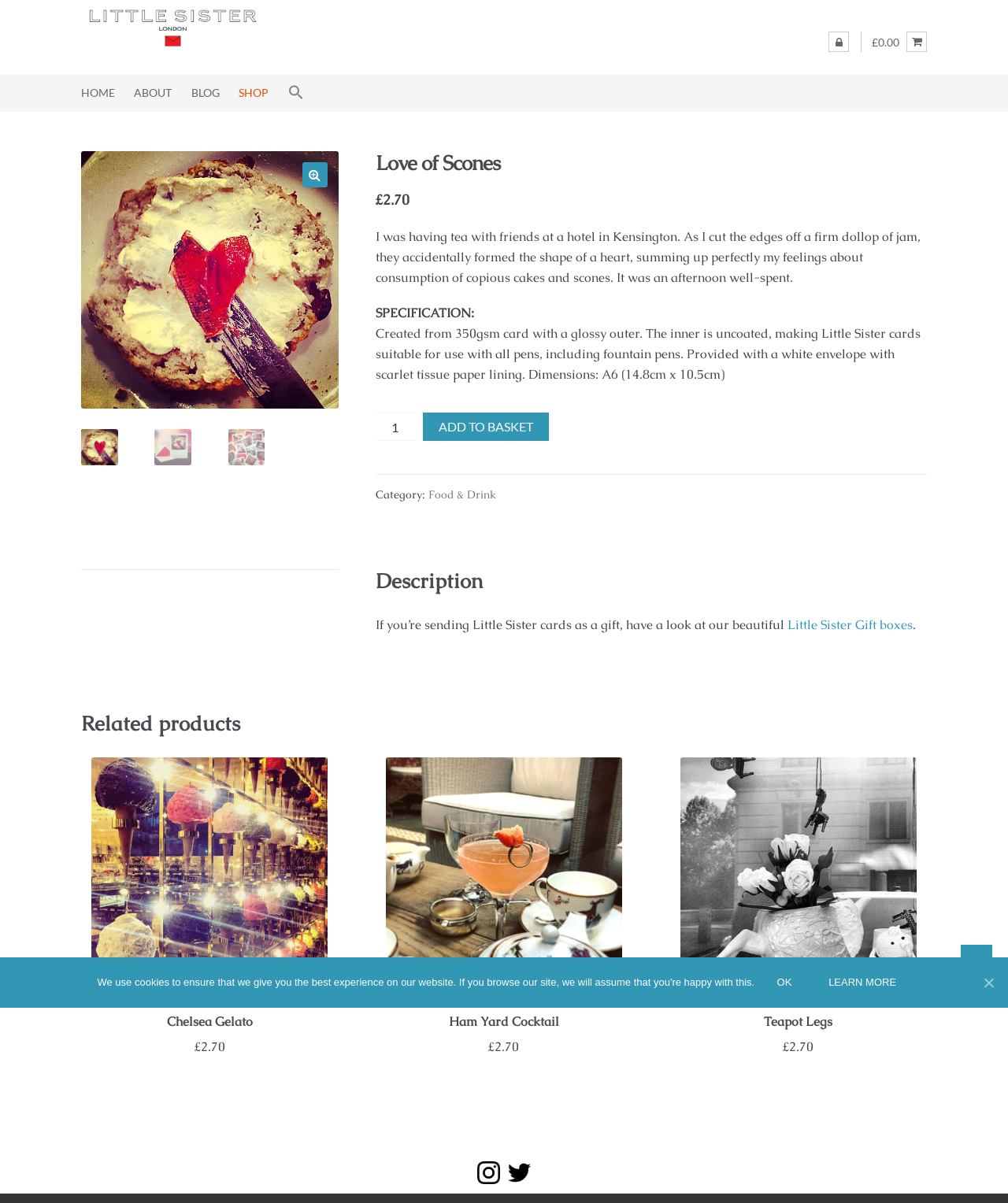Please identify the coordinates of the bounding box for the clickable region that will accomplish this instruction: "Click the 'ADD TO BASKET' button".

[0.42, 0.343, 0.545, 0.367]